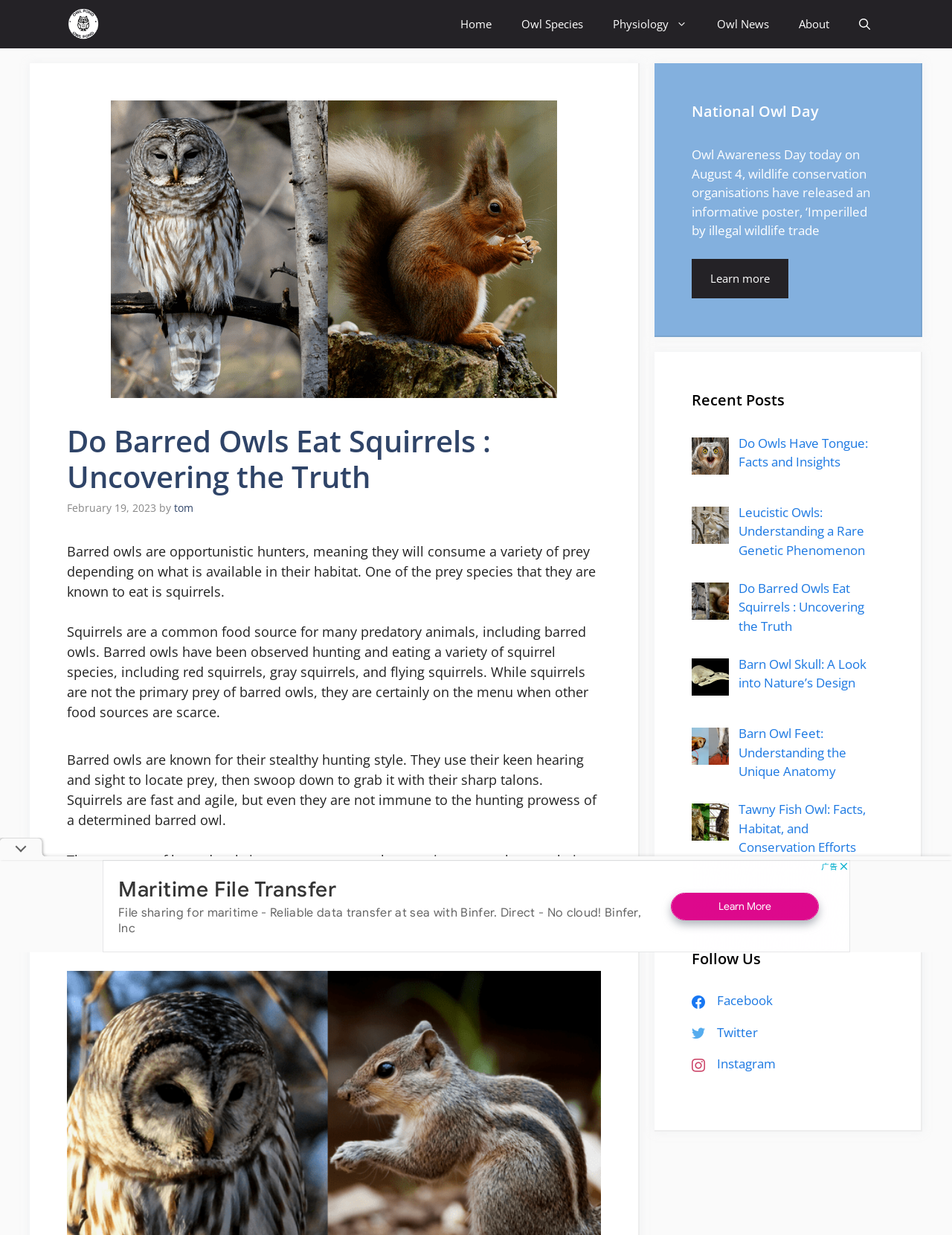Please identify the bounding box coordinates of the area that needs to be clicked to fulfill the following instruction: "Learn more about National Owl Day."

[0.727, 0.21, 0.828, 0.241]